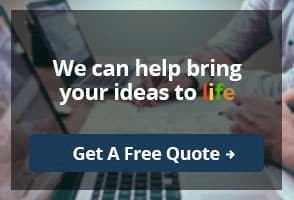What is the purpose of the button below the main text?
Please answer the question with a single word or phrase, referencing the image.

To encourage potential customers to engage